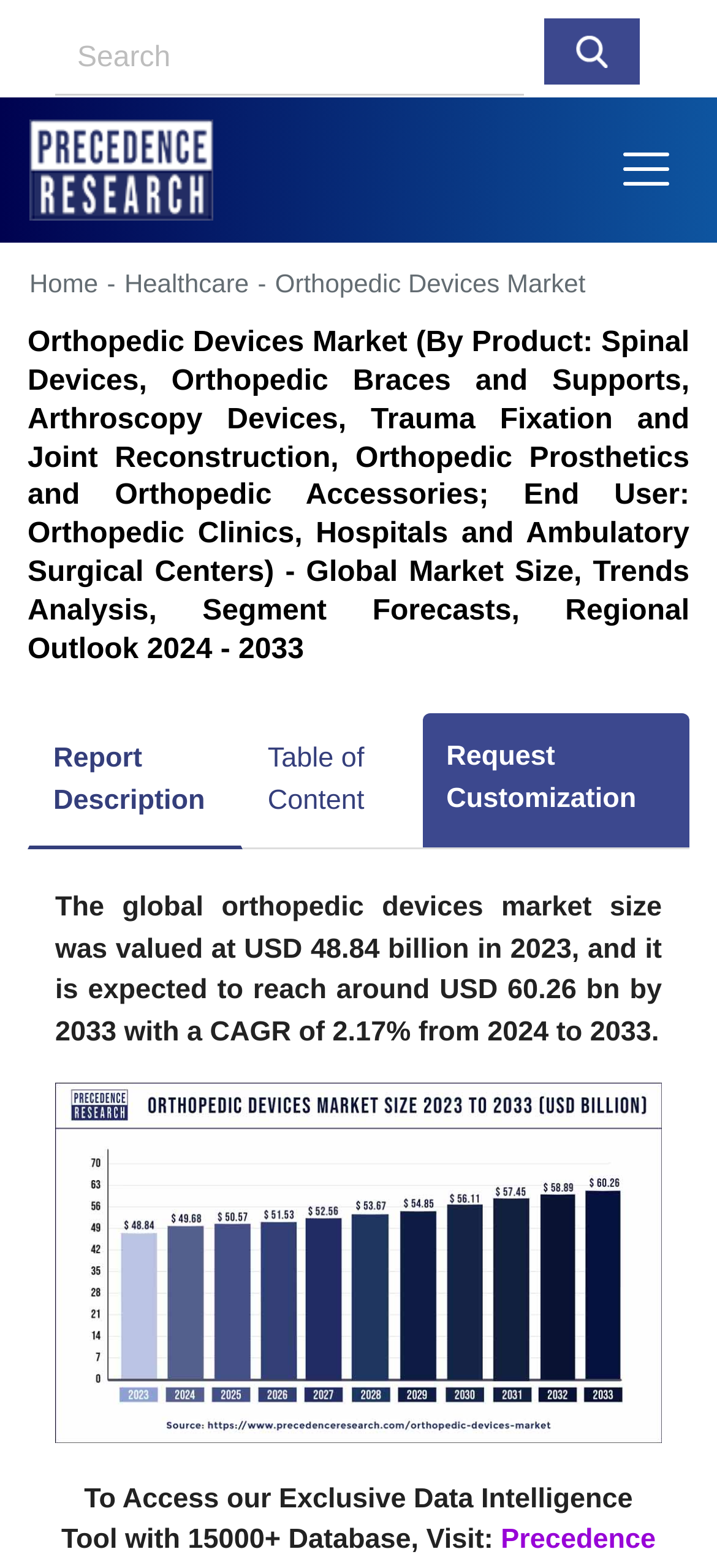Please extract the primary headline from the webpage.

Orthopedic Devices Market (By Product: Spinal Devices, Orthopedic Braces and Supports, Arthroscopy Devices, Trauma Fixation and Joint Reconstruction, Orthopedic Prosthetics and Orthopedic Accessories; End User: Orthopedic Clinics, Hospitals and Ambulatory Surgical Centers) - Global Market Size, Trends Analysis, Segment Forecasts, Regional Outlook 2024 - 2033